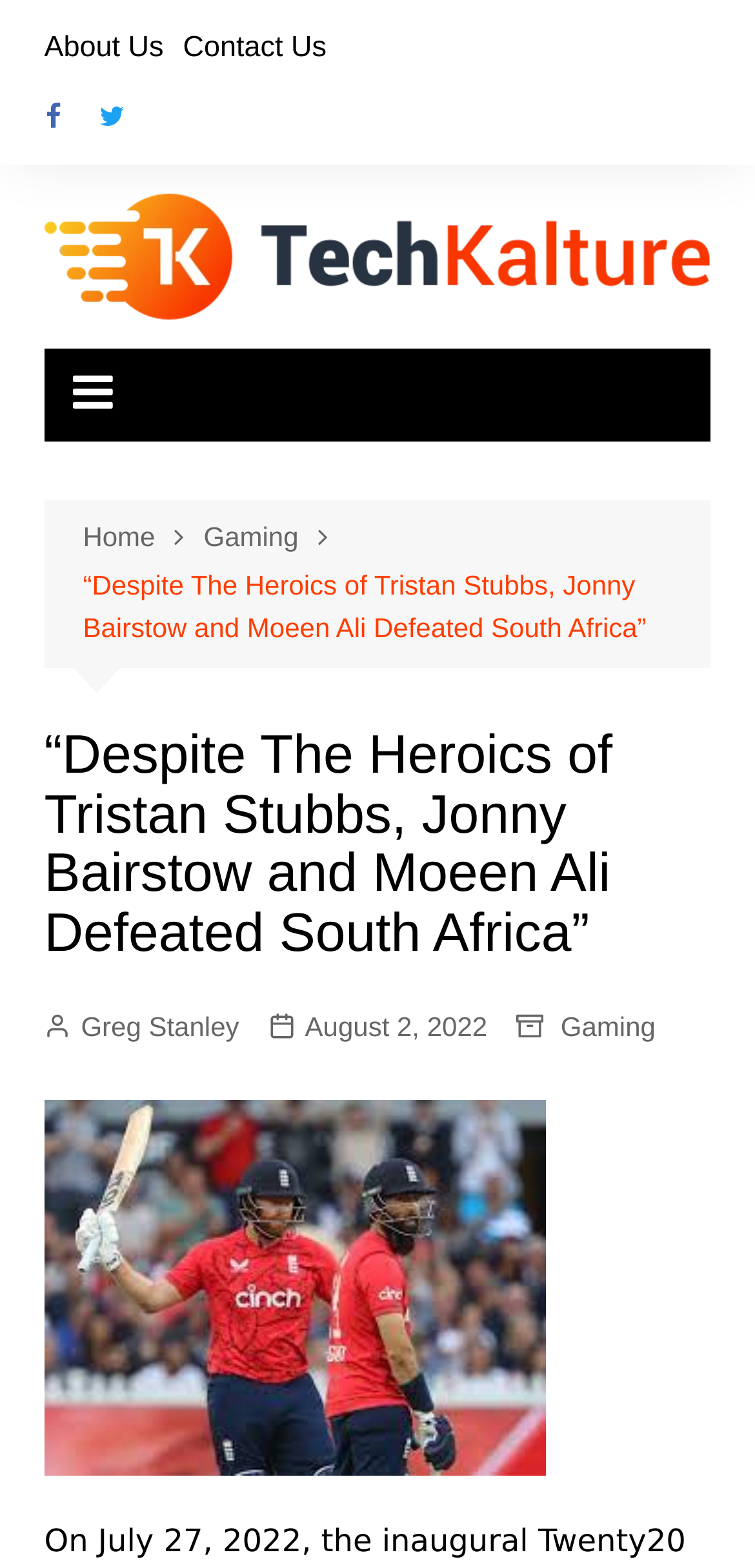Find the bounding box coordinates of the element I should click to carry out the following instruction: "Go to Home page".

[0.11, 0.329, 0.27, 0.356]